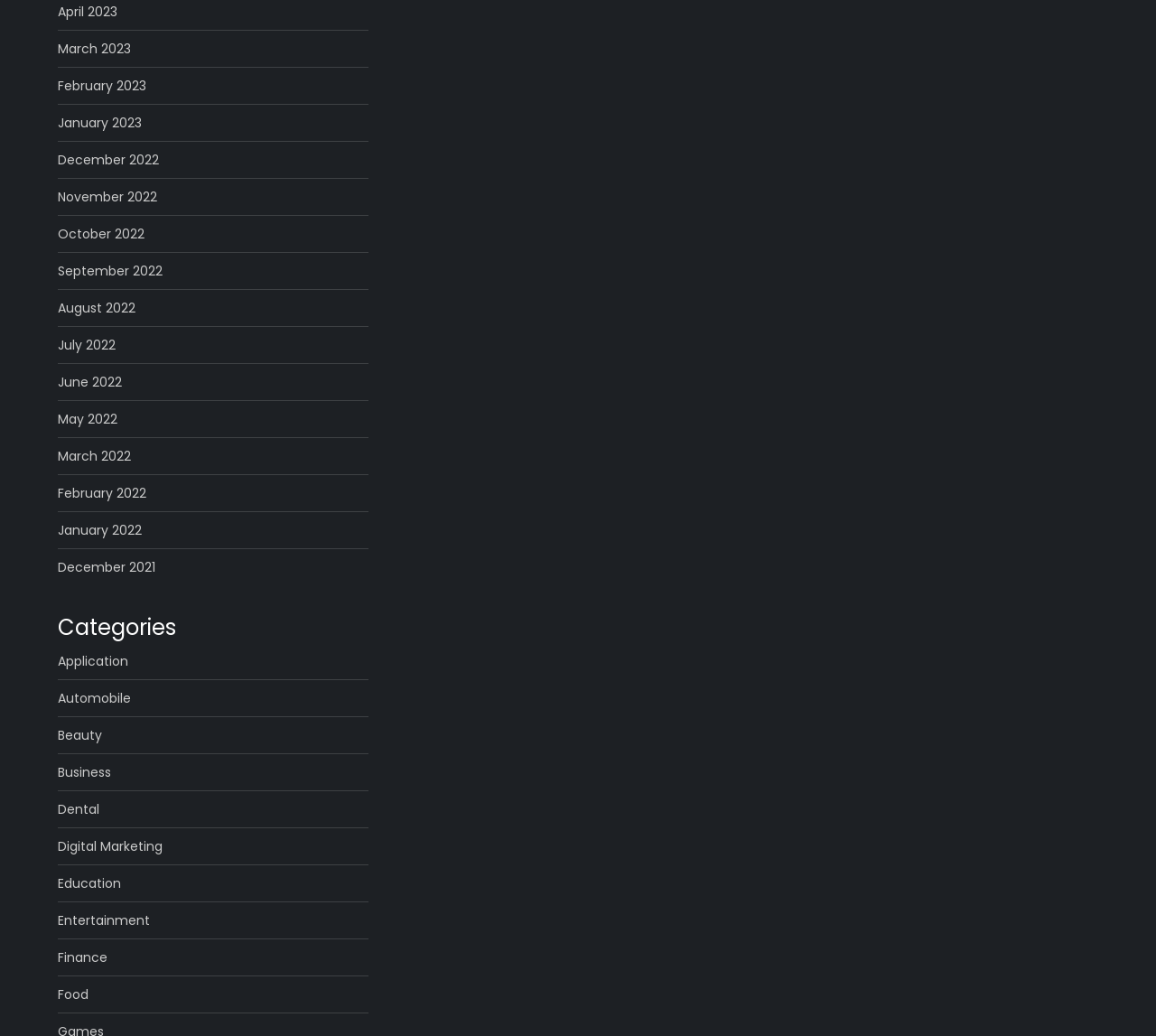What is the vertical position of the 'Categories' heading relative to the month links?
Provide a comprehensive and detailed answer to the question.

I compared the y1 and y2 coordinates of the 'Categories' heading and the month links. Since the y1 and y2 values of the 'Categories' heading are greater than those of the month links, it is located below the month links on the webpage.